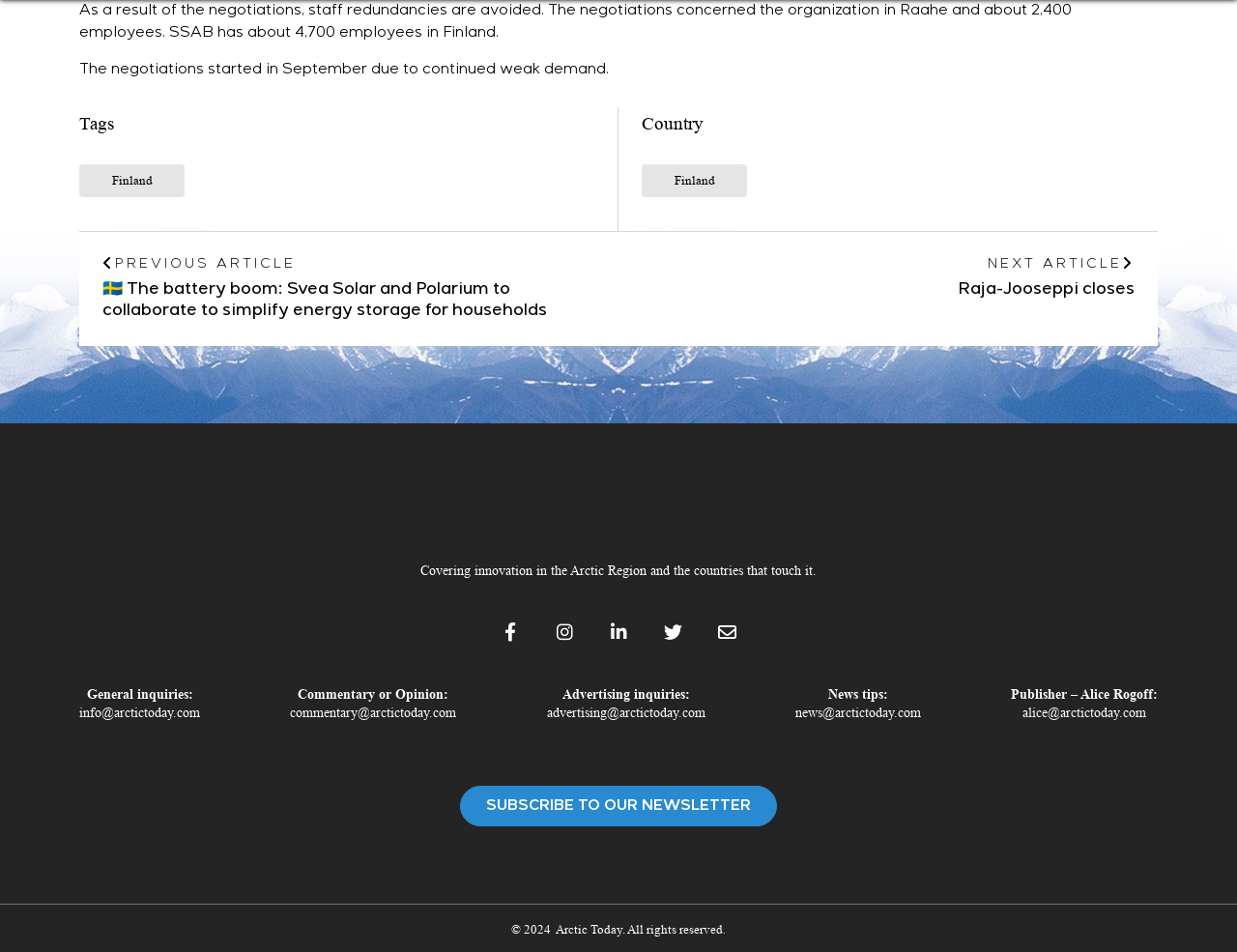Please specify the bounding box coordinates of the clickable region to carry out the following instruction: "Visit the ArcticToday homepage". The coordinates should be four float numbers between 0 and 1, in the format [left, top, right, bottom].

[0.312, 0.549, 0.688, 0.565]